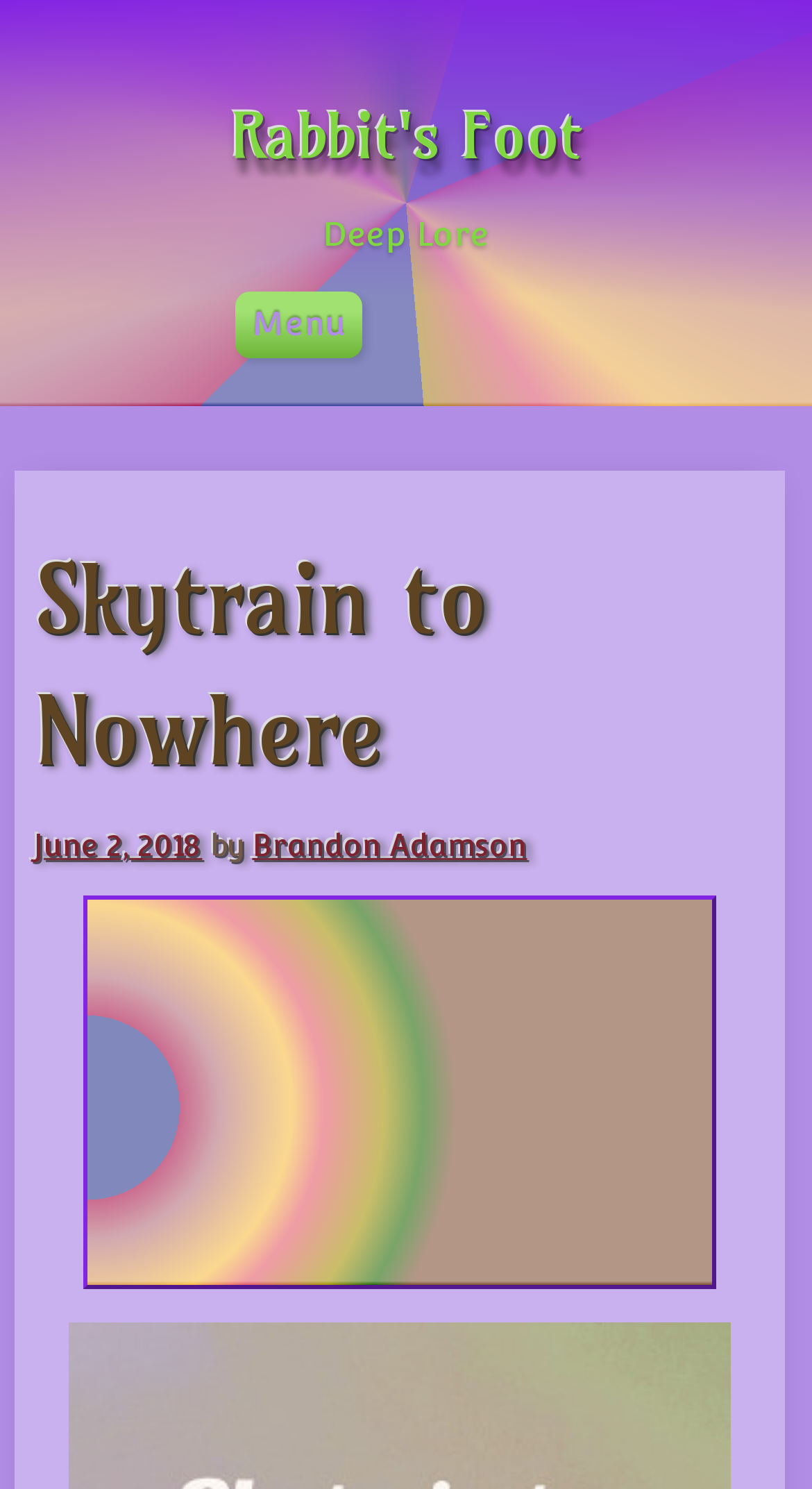Respond with a single word or short phrase to the following question: 
How many navigation links are there in the main menu?

2